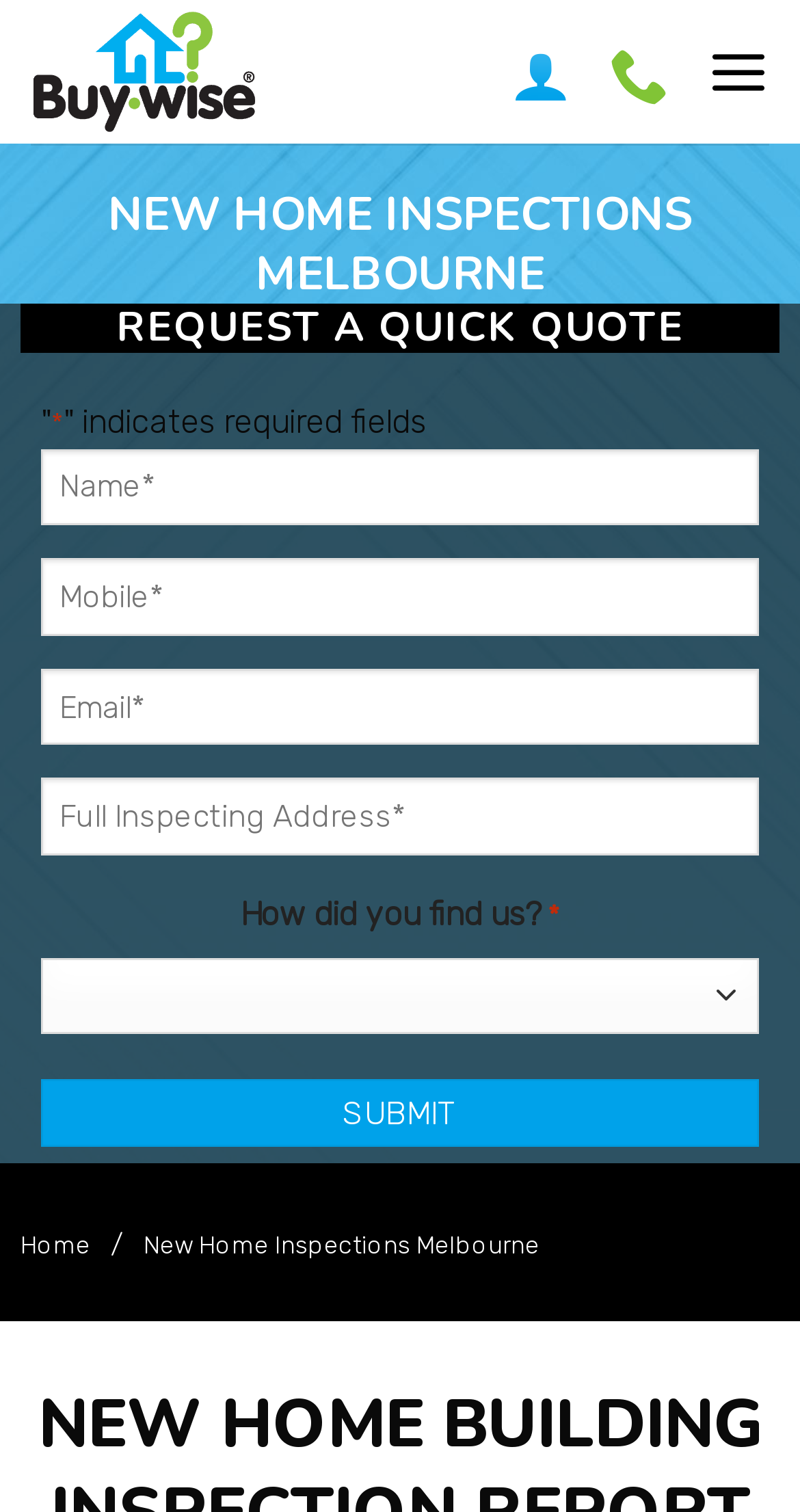Answer briefly with one word or phrase:
How many form fields are there to request a quick quote?

5